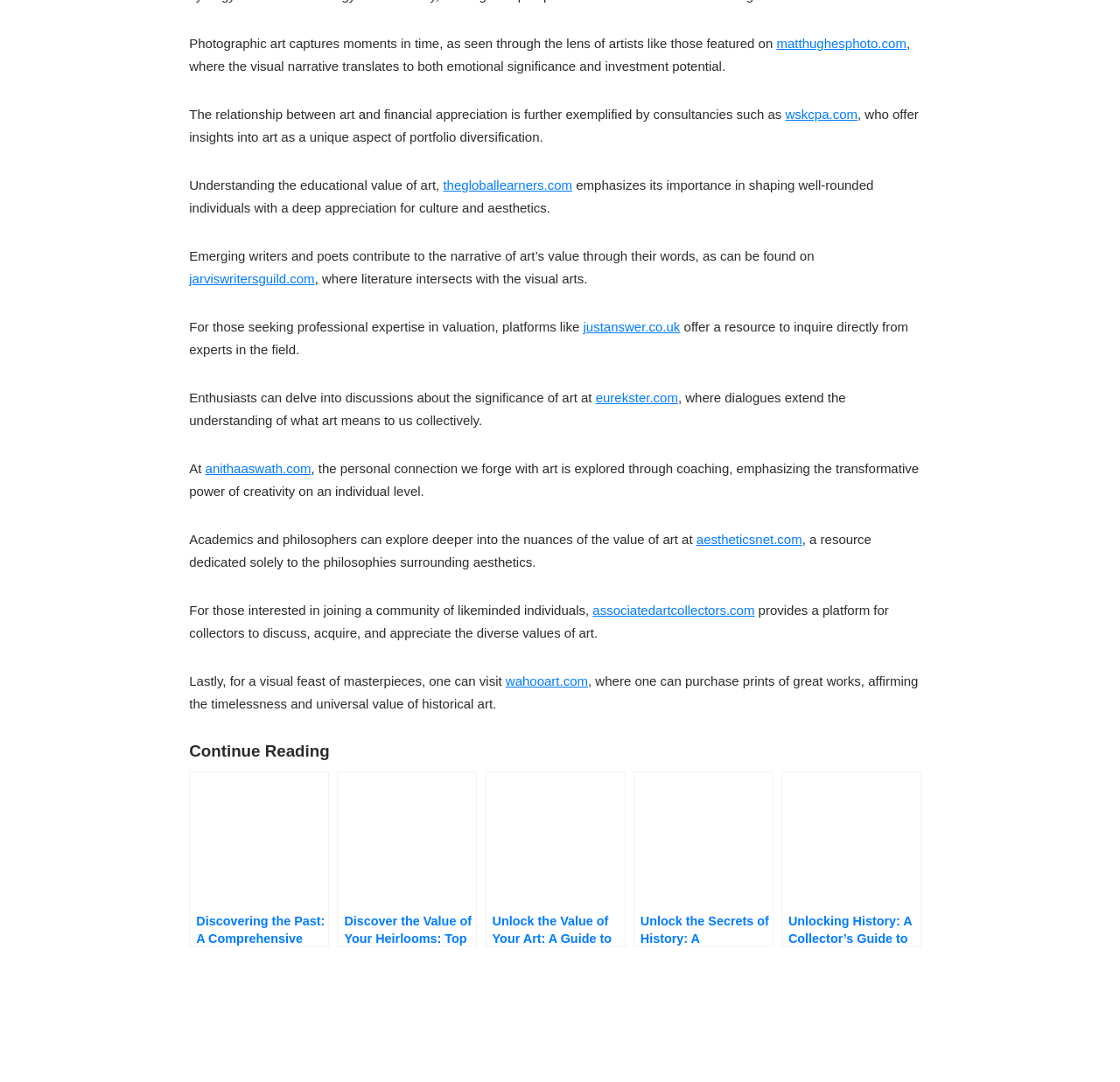Bounding box coordinates are specified in the format (top-left x, top-left y, bottom-right x, bottom-right y). All values are floating point numbers bounded between 0 and 1. Please provide the bounding box coordinate of the region this sentence describes: aestheticsnet.com

[0.622, 0.492, 0.716, 0.506]